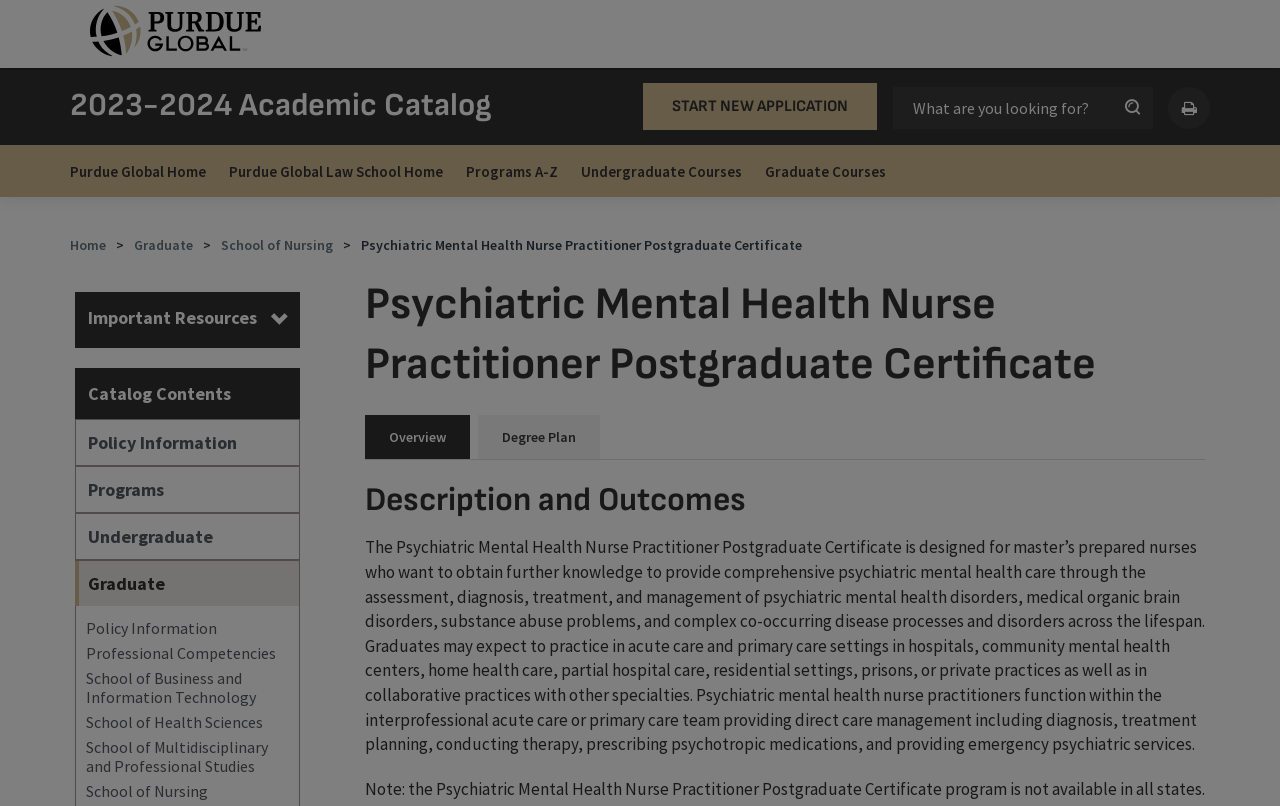Provide an in-depth caption for the elements present on the webpage.

The webpage is about the Psychiatric Mental Health Nurse Practitioner Postgraduate Certificate program at Purdue University Global. At the top, there is a navigation bar with links to Purdue Global Home, Purdue Global Law School Home, Programs A-Z, Undergraduate Courses, and Graduate Courses. Below the navigation bar, there is a breadcrumb navigation section showing the path from Home to Graduate to School of Nursing to the current program.

On the left side, there is an important resources section with a button that expands to show a list of documents. Below this section, there is a catalog contents section with links to Policy Information, Programs, Undergraduate, and Graduate.

The main content of the webpage is divided into tabs, with the Overview tab selected by default. The Overview tab contains a description and outcomes section, which provides a detailed text about the program, including its purpose, expected practice settings, and the role of psychiatric mental health nurse practitioners.

There are 11 links on the page, including START NEW APPLICATION, Search Catalog, Print Options, and various links to programs and courses. There are also 2 buttons, Submit search and Important Resources. The page has a total of 3 headings, including Important Resources, Catalog Contents, and Psychiatric Mental Health Nurse Practitioner Postgraduate Certificate.